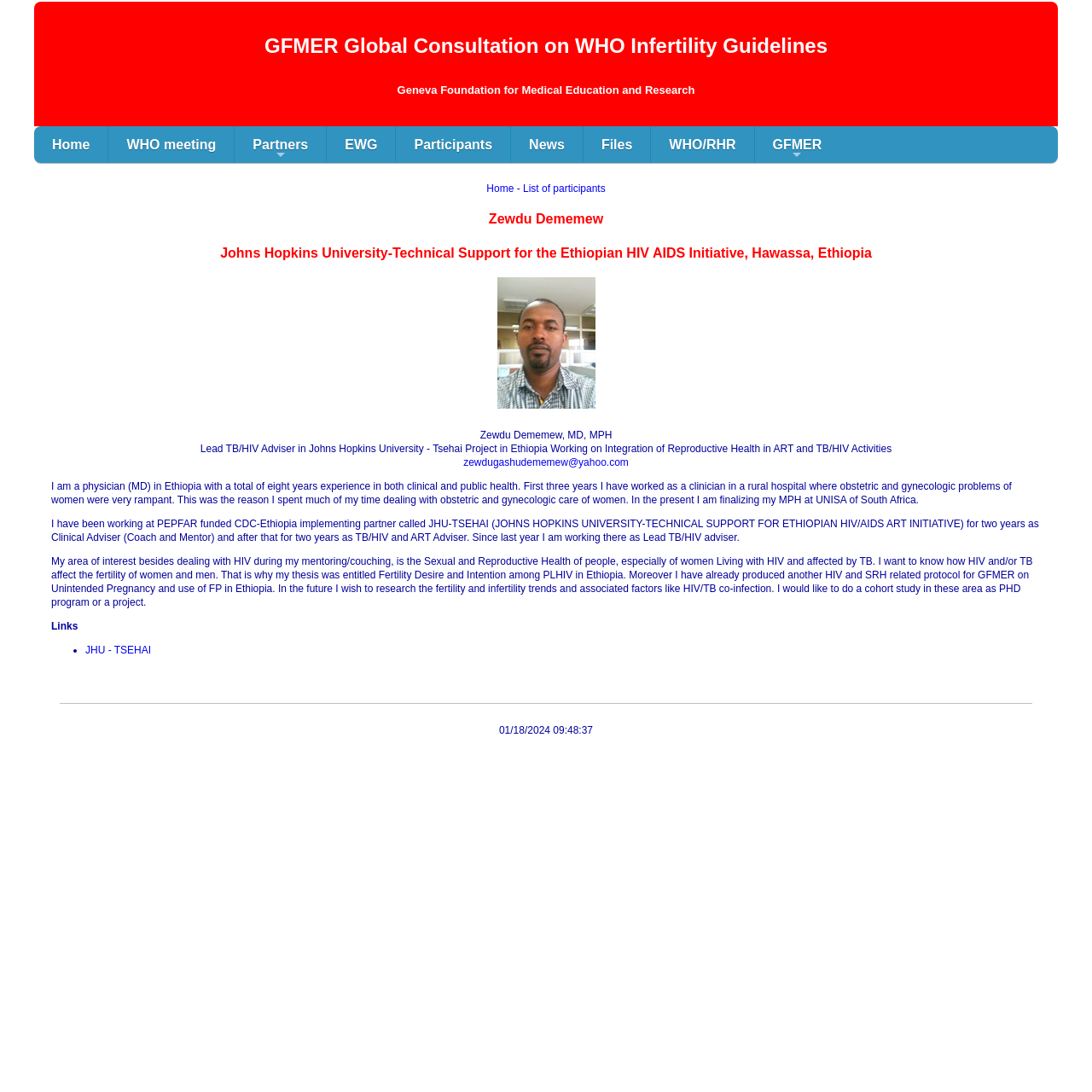Please determine the bounding box coordinates of the area that needs to be clicked to complete this task: 'View WHO meeting'. The coordinates must be four float numbers between 0 and 1, formatted as [left, top, right, bottom].

[0.1, 0.116, 0.214, 0.149]